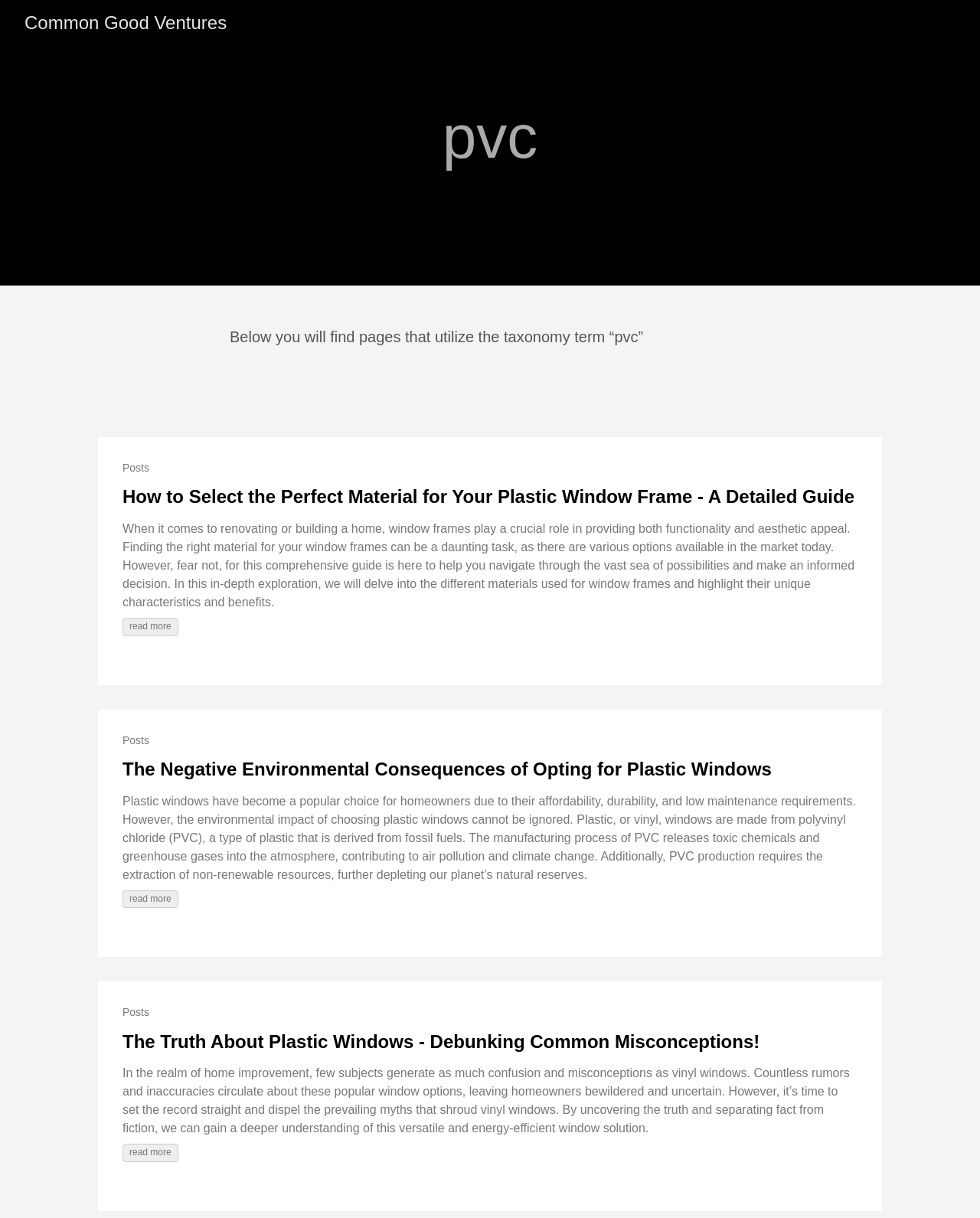What is the purpose of the third article?
Provide a detailed answer to the question, using the image to inform your response.

The third article's heading is 'The Truth About Plastic Windows - Debunking Common Misconceptions!', which suggests that the article aims to clarify misconceptions or myths surrounding plastic windows. The brief summary below the heading also mentions setting the record straight and separating fact from fiction.